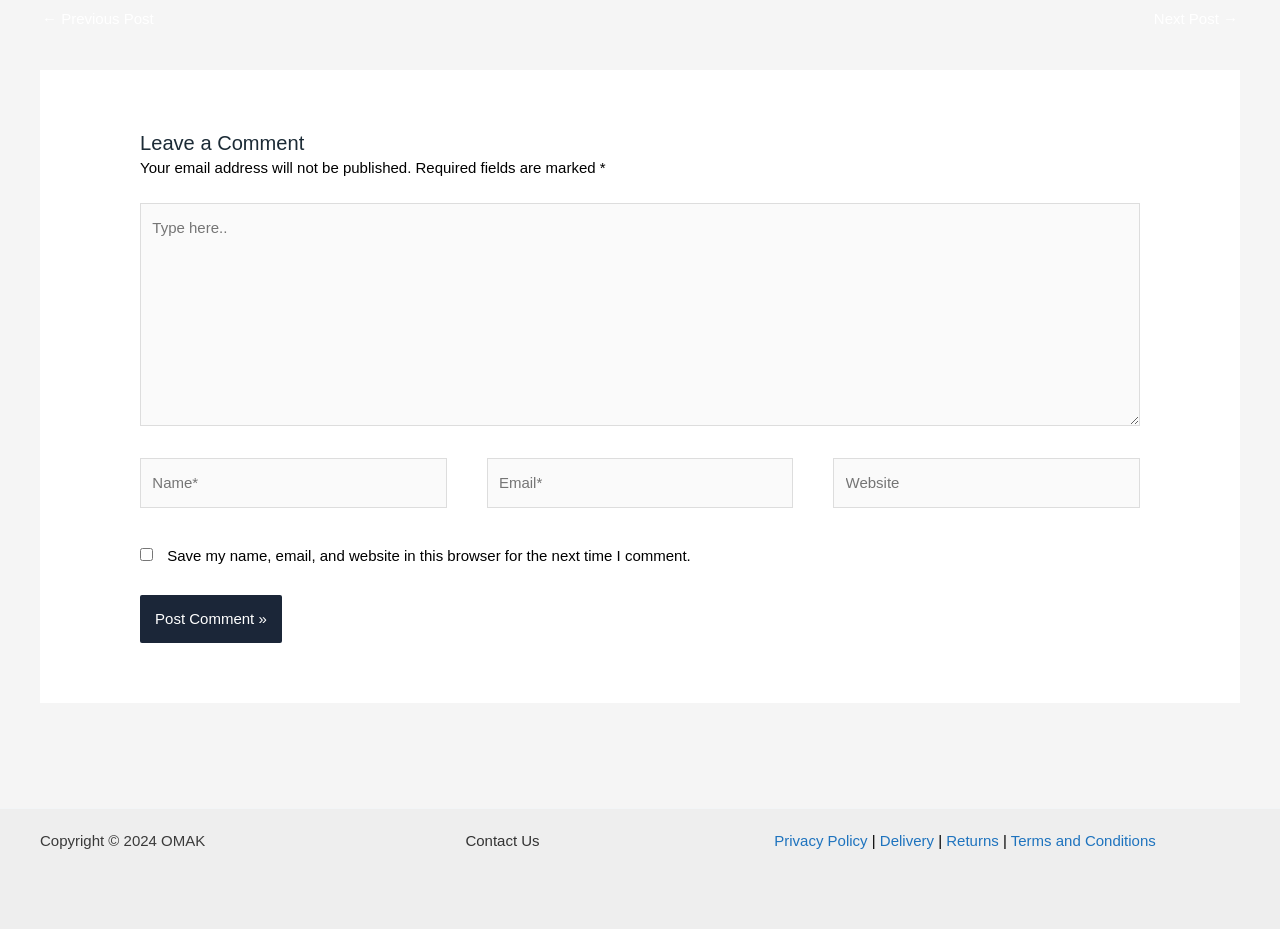What are the links displayed at the bottom of the webpage?  Please answer the question using a single word or phrase based on the image.

Contact Us, Privacy Policy, Delivery, Returns, Terms and Conditions